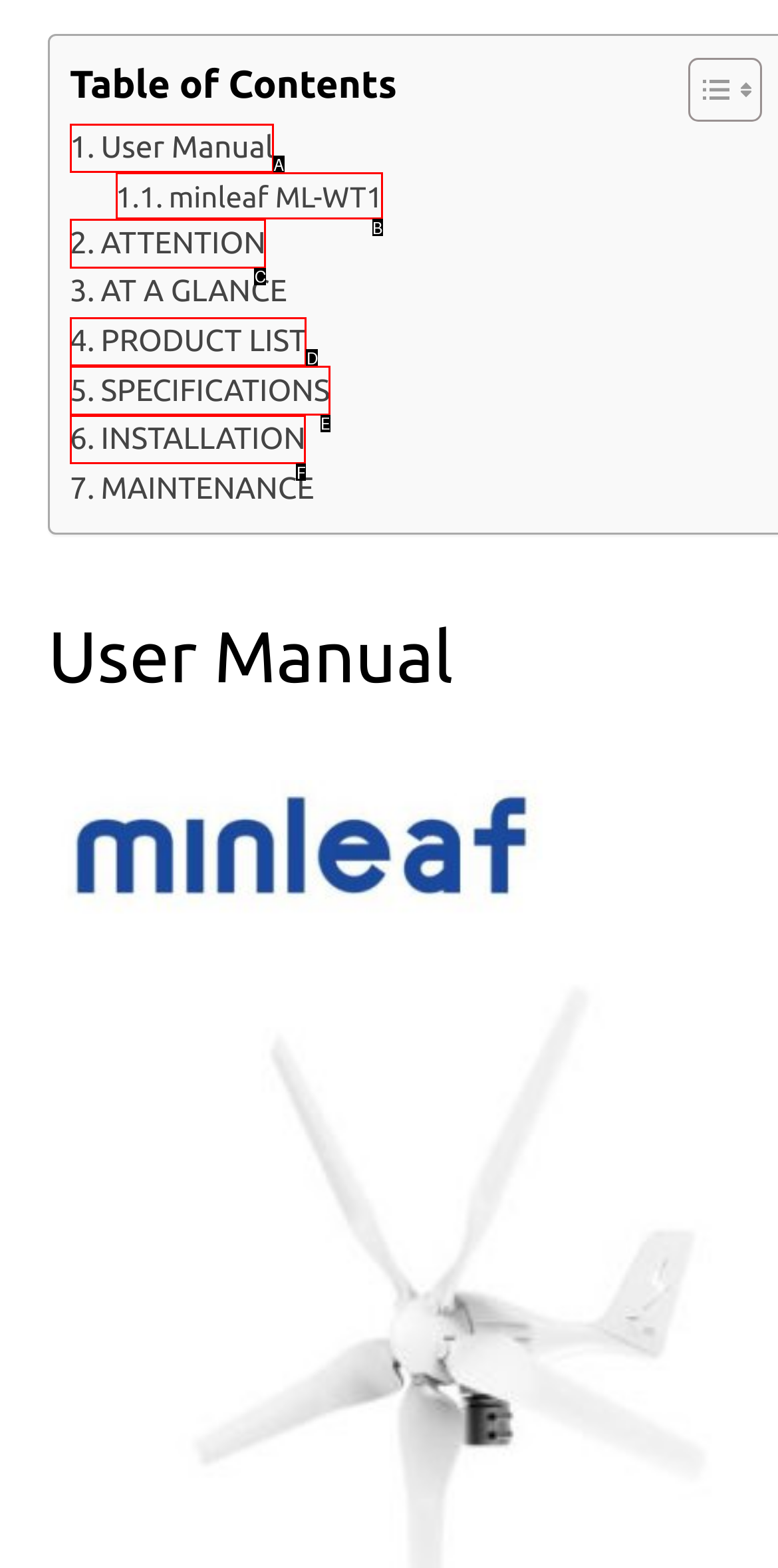Given the description: Allow only essential, pick the option that matches best and answer with the corresponding letter directly.

None